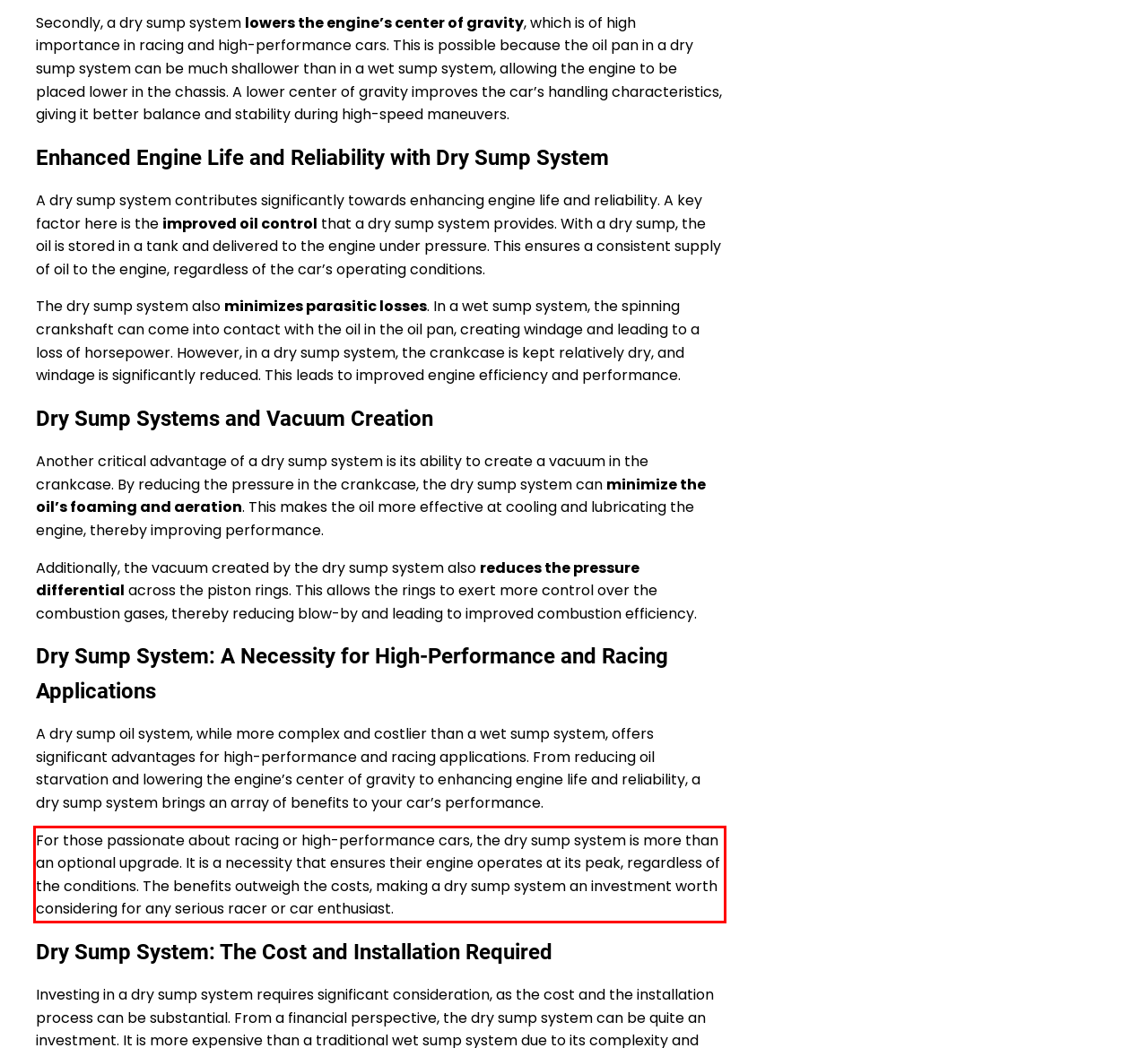Extract and provide the text found inside the red rectangle in the screenshot of the webpage.

For those passionate about racing or high-performance cars, the dry sump system is more than an optional upgrade. It is a necessity that ensures their engine operates at its peak, regardless of the conditions. The benefits outweigh the costs, making a dry sump system an investment worth considering for any serious racer or car enthusiast.